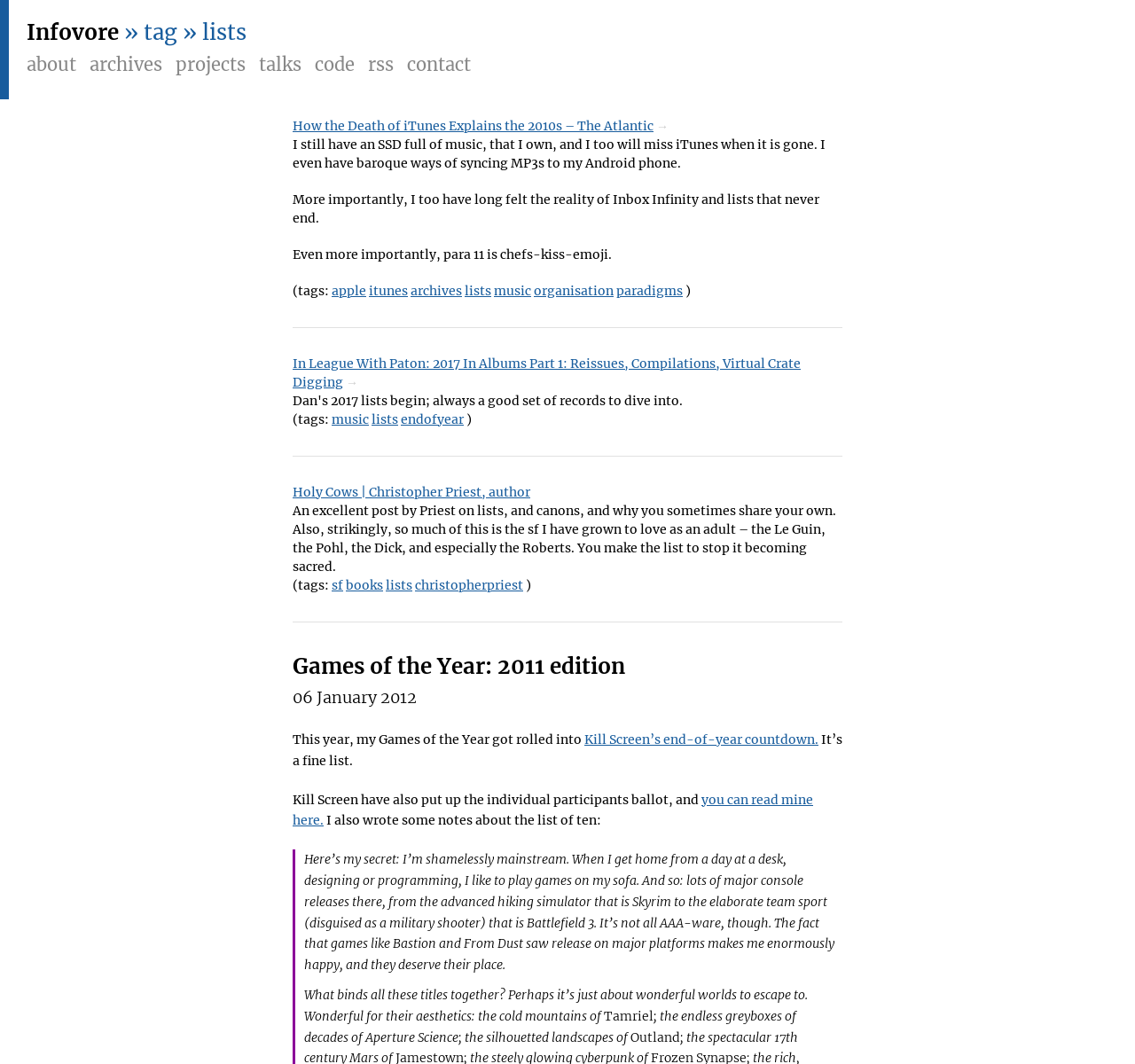Explain the webpage's design and content in an elaborate manner.

The webpage appears to be a personal blog or journal, with a focus on lists, music, and games. At the top, there is a header section with links to various pages, including "about", "archives", "projects", "talks", "code", "rss", and "contact". 

Below the header, there are several sections, each containing a list of links and accompanying text. The first section appears to be a discussion about the death of iTunes, with a link to an article from The Atlantic and several paragraphs of text. The text mentions the author's own music collection and their feelings about the end of iTunes.

The next section contains a list of links, each labeled with a tag, such as "apple", "itunes", "archives", "lists", "music", "organisation", and "paradigms". 

Following this, there are several sections, each containing a link to an article or blog post, along with a brief summary or quote from the text. These sections appear to be related to music, with topics including album reviews and lists of favorite albums.

There is also a section about books, with a link to an article by author Christopher Priest, and a discussion about lists and canons in science fiction.

The final section appears to be about video games, with a heading "Games of the Year: 2011 edition" and a link to an article. There is also a discussion about the author's own list of favorite games, with a link to their ballot and some notes about their choices.

Throughout the page, the text is interspersed with links to various articles, blog posts, and tags, giving the impression of a personal and eclectic collection of thoughts and interests.